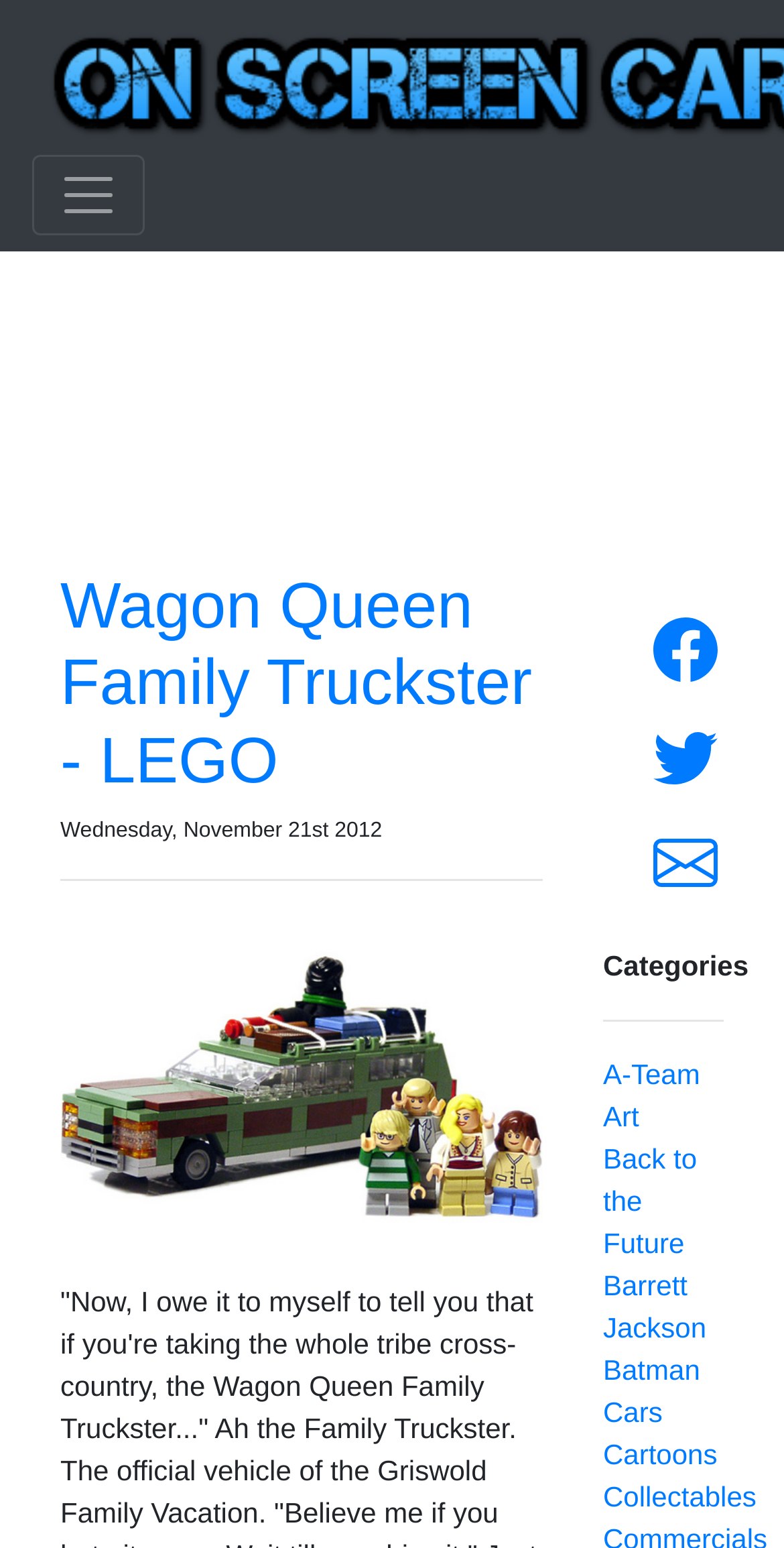Determine the bounding box coordinates for the UI element described. Format the coordinates as (top-left x, top-left y, bottom-right x, bottom-right y) and ensure all values are between 0 and 1. Element description: Back to the Future

[0.769, 0.738, 0.889, 0.813]